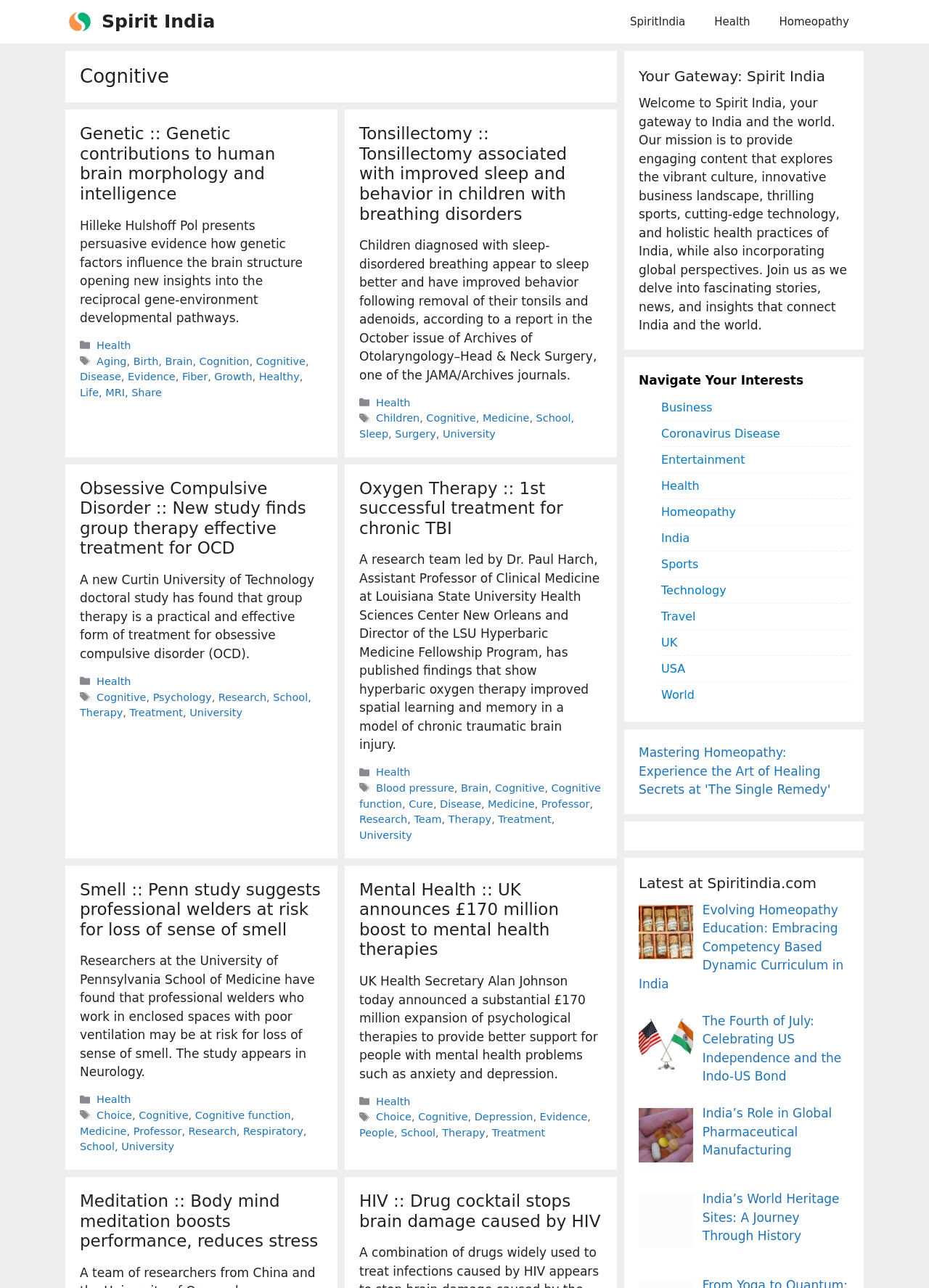Provide a comprehensive description of the webpage.

The webpage is a blog or article listing page, with a primary navigation menu at the top. The menu contains links to "Spirit India", "SpiritIndia", "Health", "Homeopathy", and "Page". Below the navigation menu, there are four articles or blog posts, each with a heading, a brief summary, and metadata.

The first article is titled "Genetic :: Genetic contributions to human brain morphology and intelligence" and has a brief summary that discusses how genetic factors influence brain structure. The article has metadata with categories and tags, including "Health", "Aging", "Birth", "Brain", and more.

The second article is titled "Tonsillectomy :: Tonsillectomy associated with improved sleep and behavior in children with breathing disorders" and has a brief summary that discusses the benefits of tonsillectomy for children with sleep disorders. The article has metadata with categories and tags, including "Health", "Children", "Cognitive", "Medicine", and more.

The third article is titled "Obsessive Compulsive Disorder :: New study finds group therapy effective treatment for OCD" and has a brief summary that discusses the effectiveness of group therapy for treating obsessive-compulsive disorder. The article has metadata with categories and tags, including "Health", "Cognitive", "Psychology", "Research", and more.

The fourth article is titled "Oxygen Therapy :: 1st successful treatment for chronic TBI" and has a brief summary that discusses the benefits of oxygen therapy for treating chronic traumatic brain injury. The article has metadata with categories and tags, including "Health", "Oxygen Therapy", "Chronic TBI", and more.

Each article has a clear hierarchy, with the heading at the top, followed by the summary, and then the metadata. The metadata includes categories and tags, which are listed in a specific order. The articles are arranged in a vertical layout, with each article taking up a significant portion of the page.